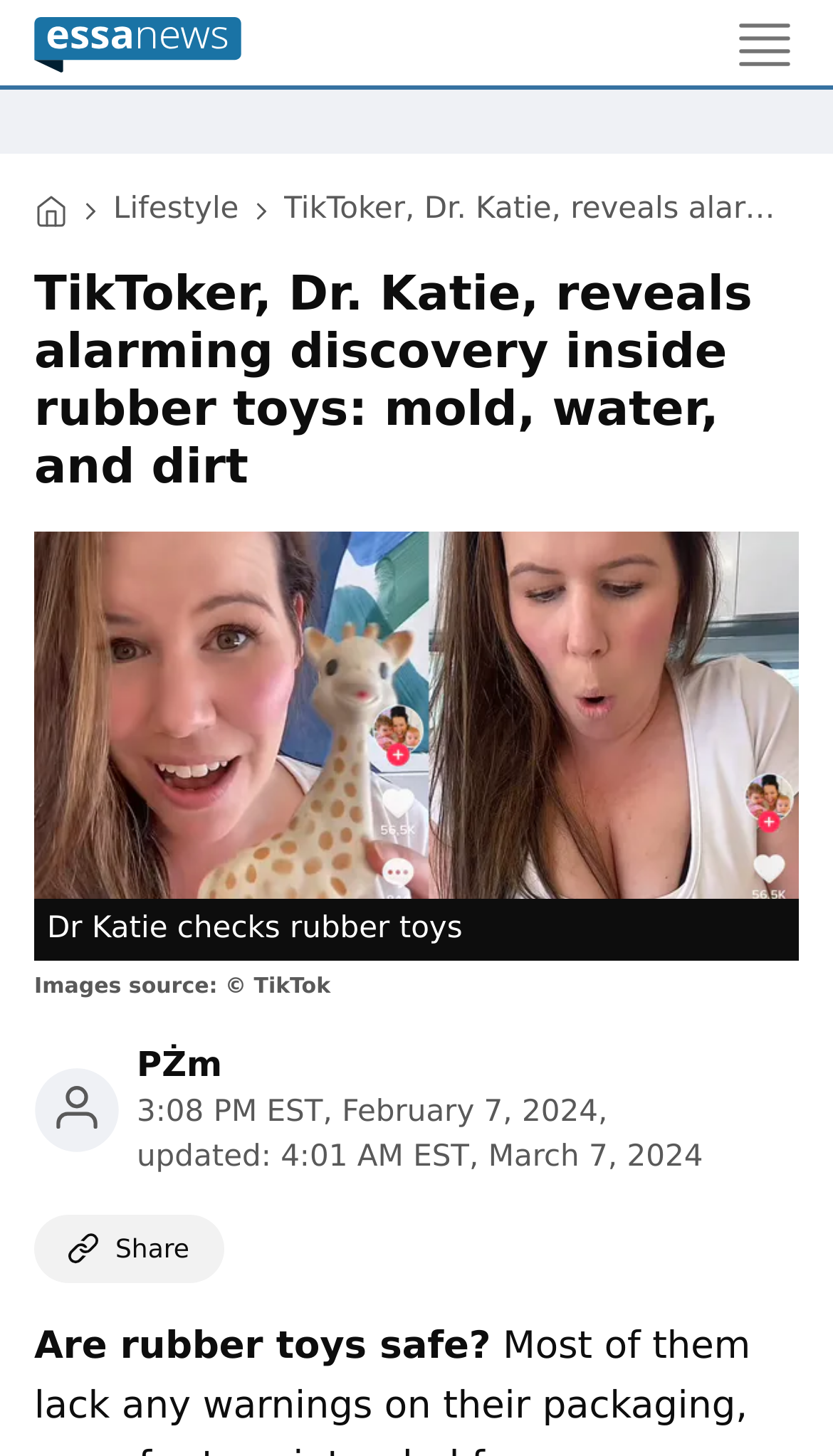Given the description of a UI element: "parent_node: Lifestyle title="essanews.com"", identify the bounding box coordinates of the matching element in the webpage screenshot.

[0.041, 0.133, 0.082, 0.156]